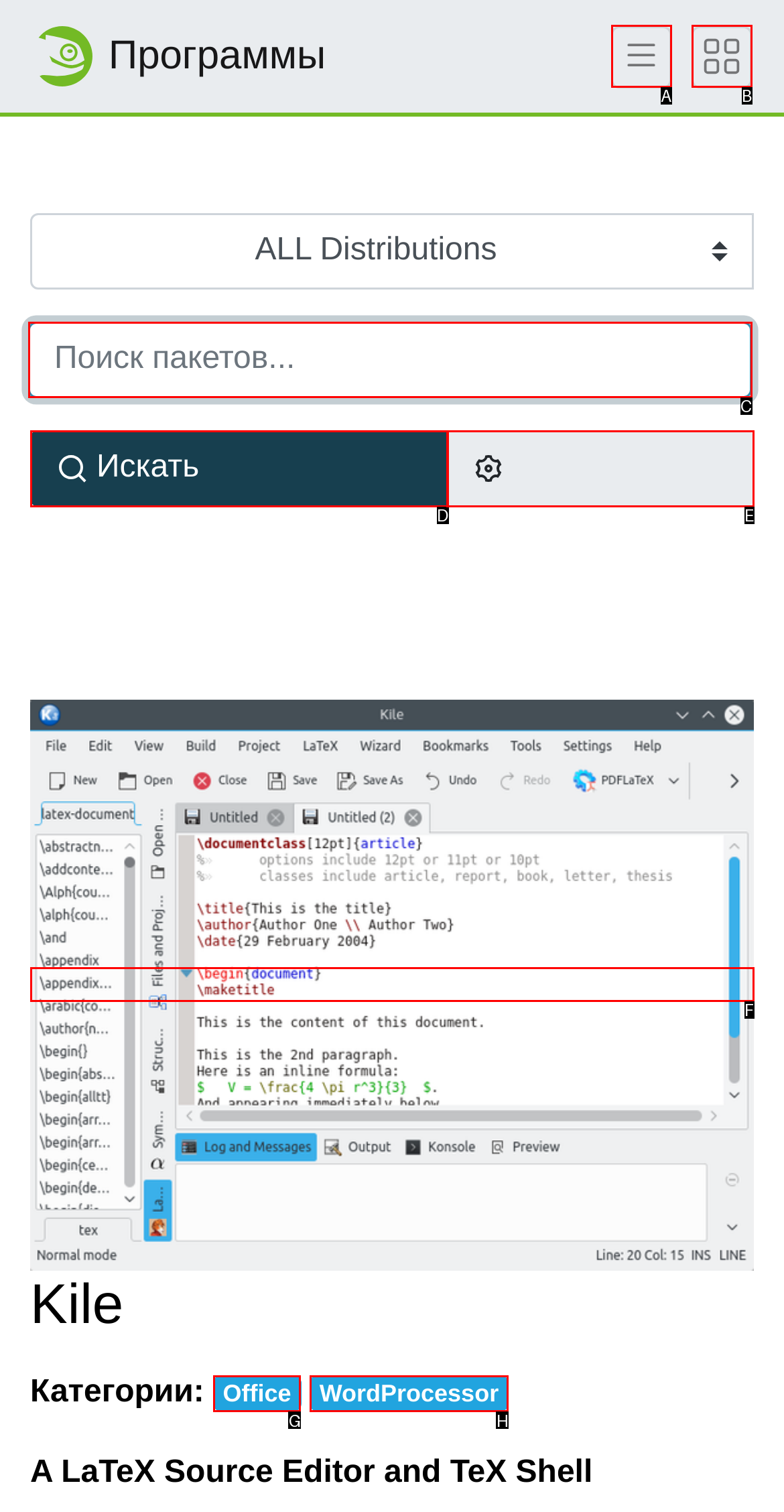Indicate the letter of the UI element that should be clicked to accomplish the task: Search for packages. Answer with the letter only.

C